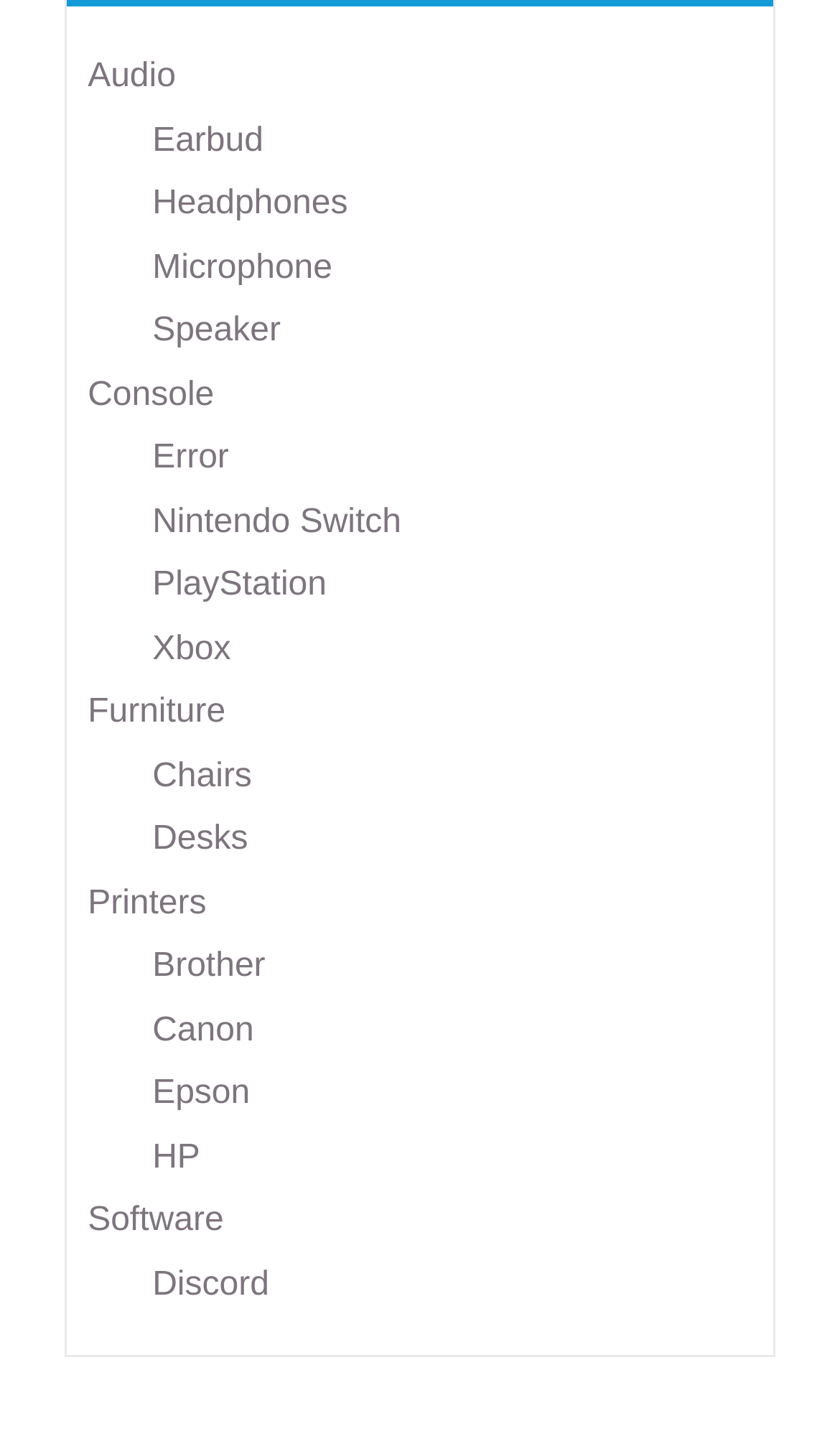Can you find the bounding box coordinates for the element to click on to achieve the instruction: "Browse Audio products"?

[0.104, 0.04, 0.209, 0.066]